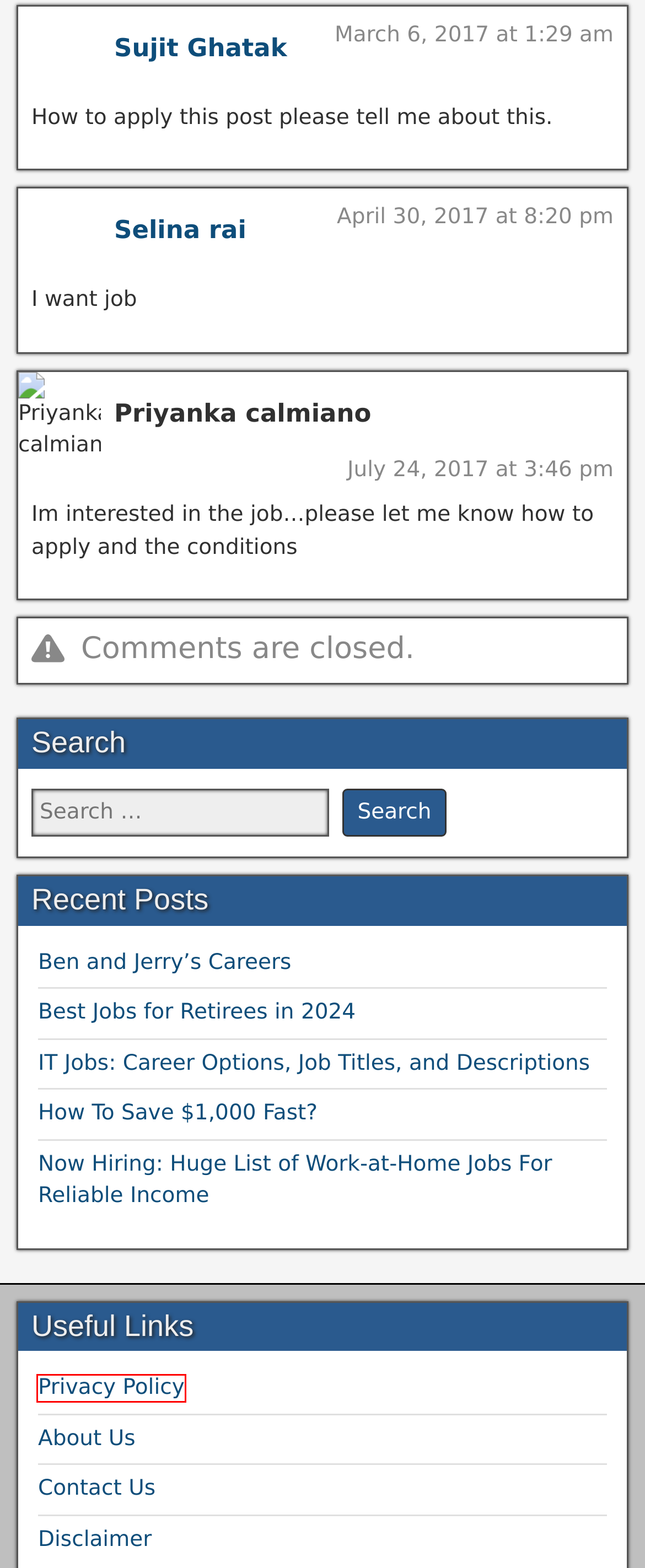You have a screenshot of a webpage with an element surrounded by a red bounding box. Choose the webpage description that best describes the new page after clicking the element inside the red bounding box. Here are the candidates:
A. Now Hiring: Huge List of Work-at-Home Jobs For Reliable Income - ALL JOBS GOVT
B. How To Save $1,000 Fast? - ALL JOBS GOVT
C. About Us - ALL JOBS GOVT
D. Best Jobs for Retirees in 2024 - ALL JOBS GOVT
E. Privacy Policy - ALL JOBS GOVT
F. Contact Us - ALL JOBS GOVT
G. Disclaimer - ALL JOBS GOVT
H. Ben and Jerry’s Careers - ALL JOBS GOVT

E